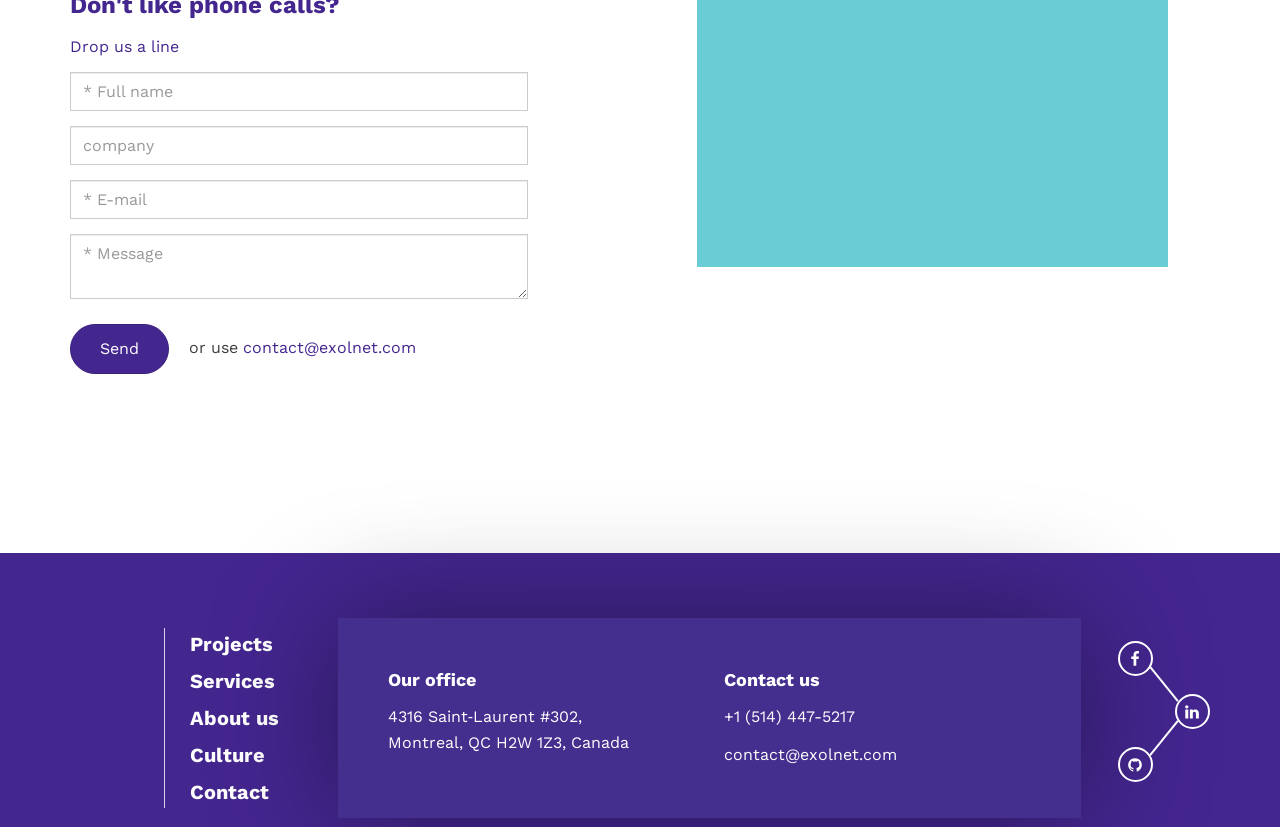Could you specify the bounding box coordinates for the clickable section to complete the following instruction: "View projects"?

[0.149, 0.764, 0.213, 0.793]